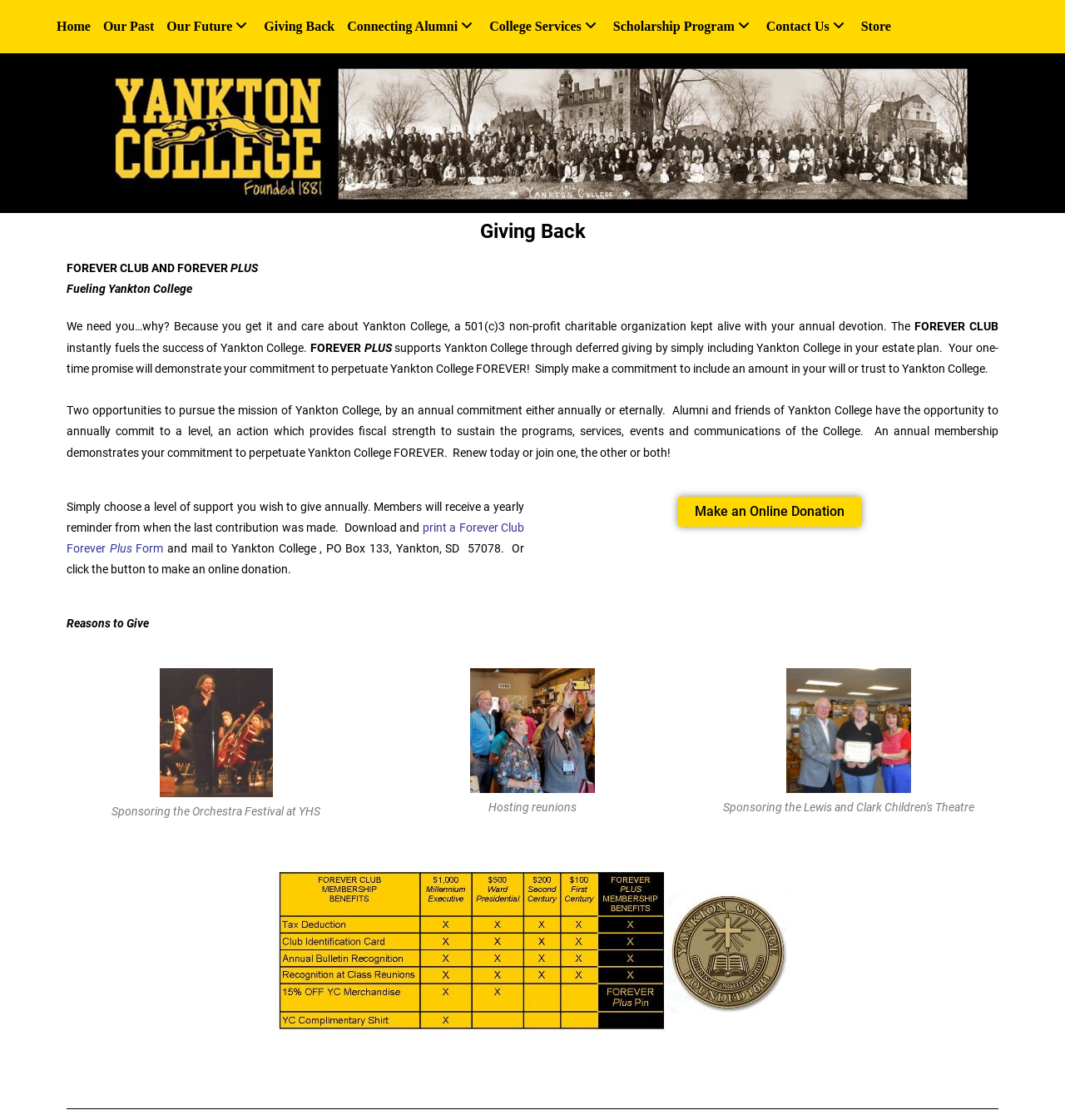Kindly determine the bounding box coordinates for the clickable area to achieve the given instruction: "Click on the 'Home' link".

[0.053, 0.0, 0.085, 0.048]